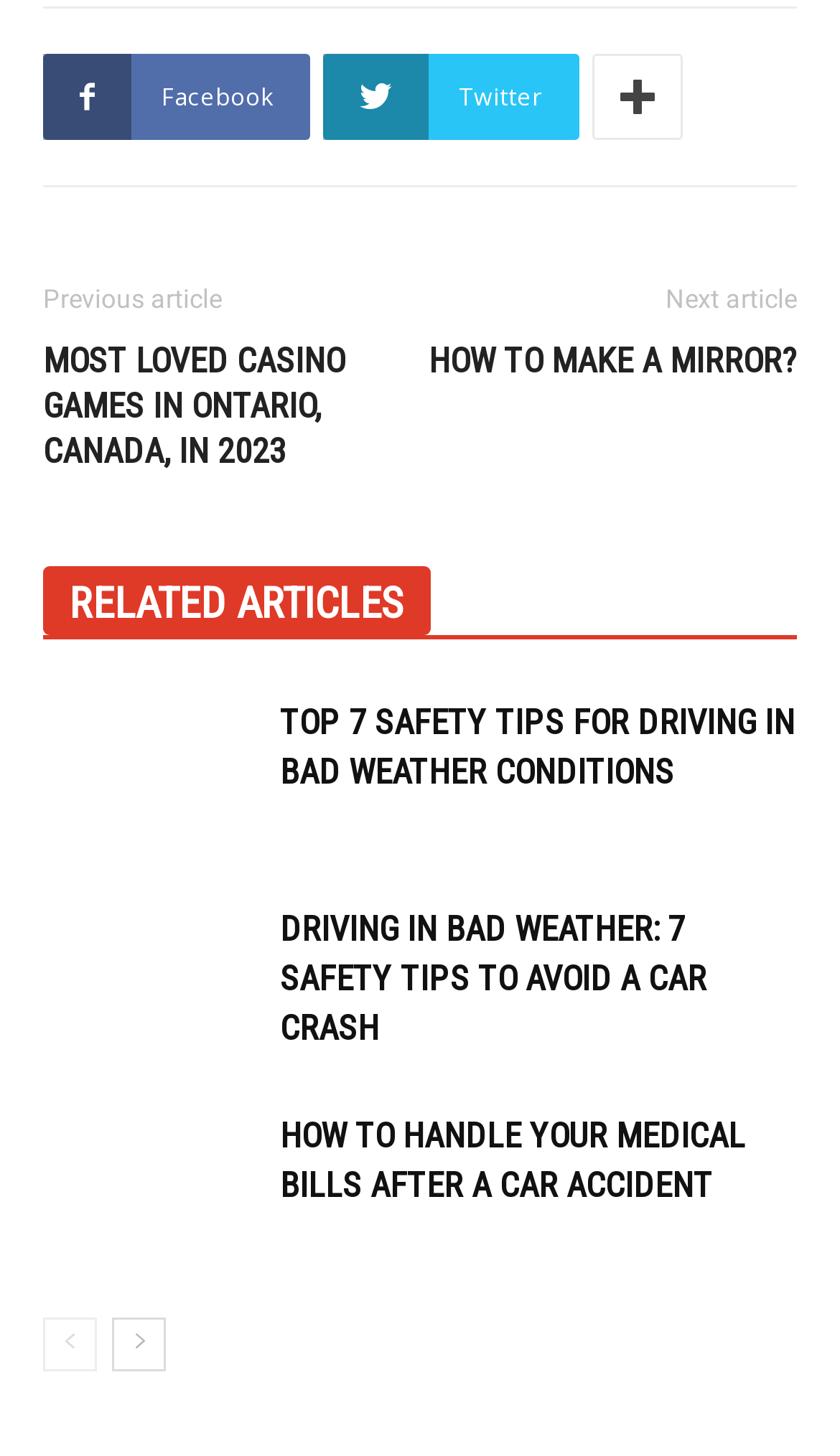What is the topic of the last related article?
Based on the image, provide a one-word or brief-phrase response.

MEDICAL BILLS AFTER A CAR ACCIDENT